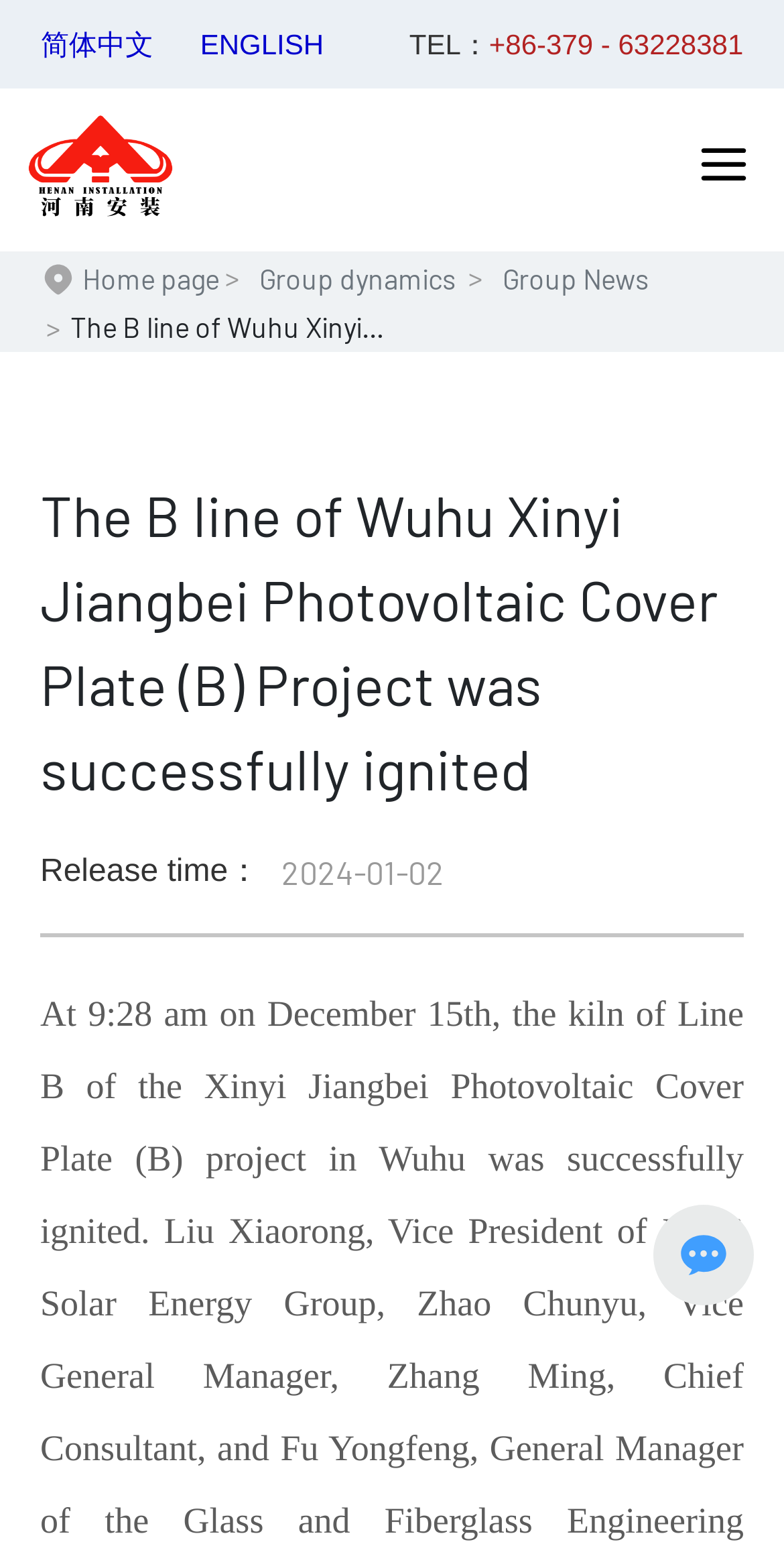Detail the various sections and features of the webpage.

The webpage appears to be a news article or press release from Henan Installation Architectural, Metallurgical, Municipal. At the top left, there is a language selection menu with options for Simplified Chinese and English. To the right of the language menu, there is a phone number listed as "+86-379 - 63228381". 

Below the language menu, there is a navigation bar with links to the "Home page", "Group dynamics", and "Group News". The "Home page" link has a small icon to its left. 

The main content of the webpage is an article with the title "The B line of Wuhu Xinyi Jiangbei Photovoltaic Cover Plate (B) Project was successfully ignited". The title is displayed prominently in a large font size. Below the title, there is a release date of "2024-01-02". 

There are two images on the webpage, one located at the top right and another at the bottom right. The top-right image is a logo or icon, while the bottom-right image appears to be a related photo or graphic.